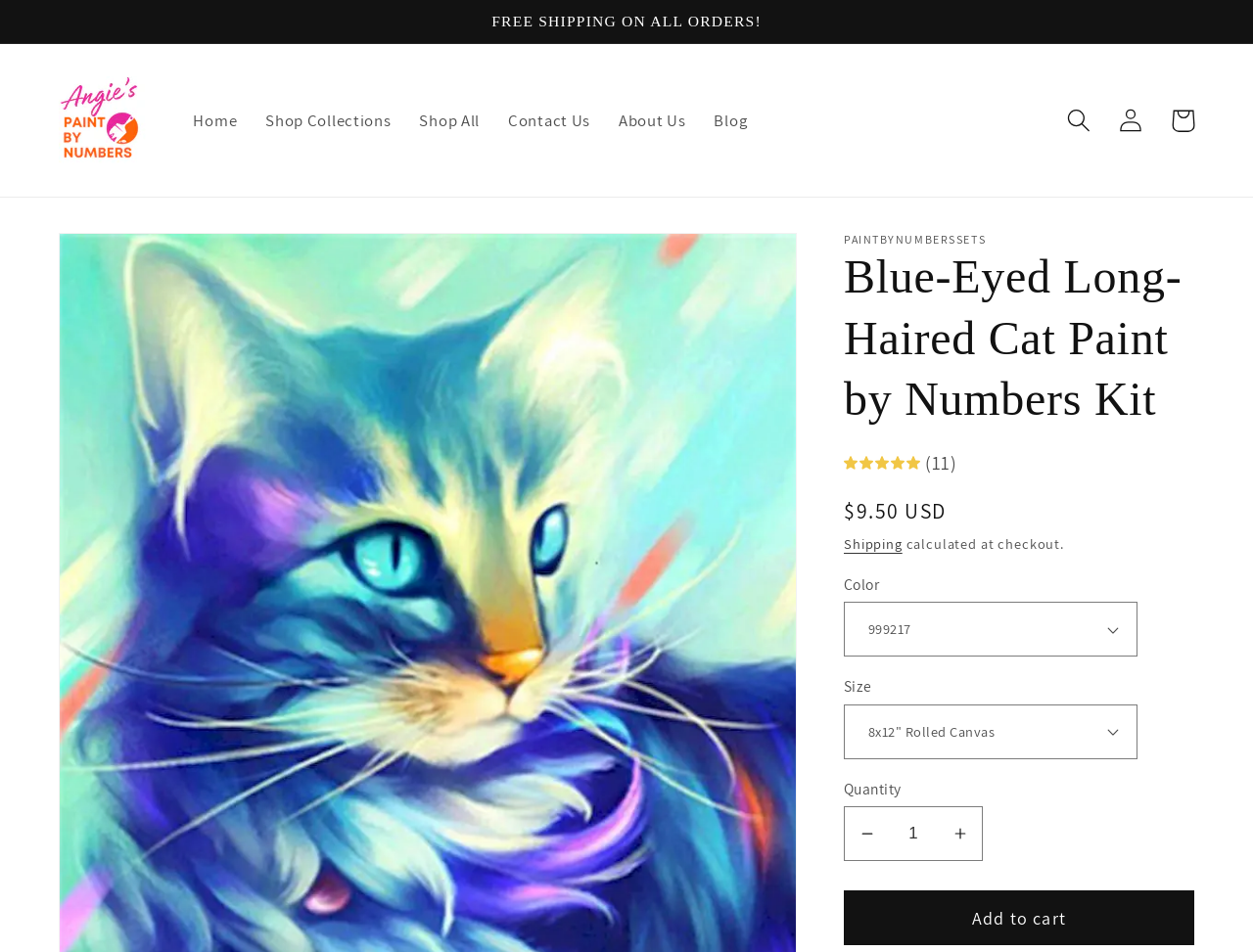Please analyze the image and give a detailed answer to the question:
What is the function of the 'Add to cart' button?

The 'Add to cart' button is located below the product information and quantity selection, suggesting that it allows users to add the paint by numbers kit to their shopping cart.